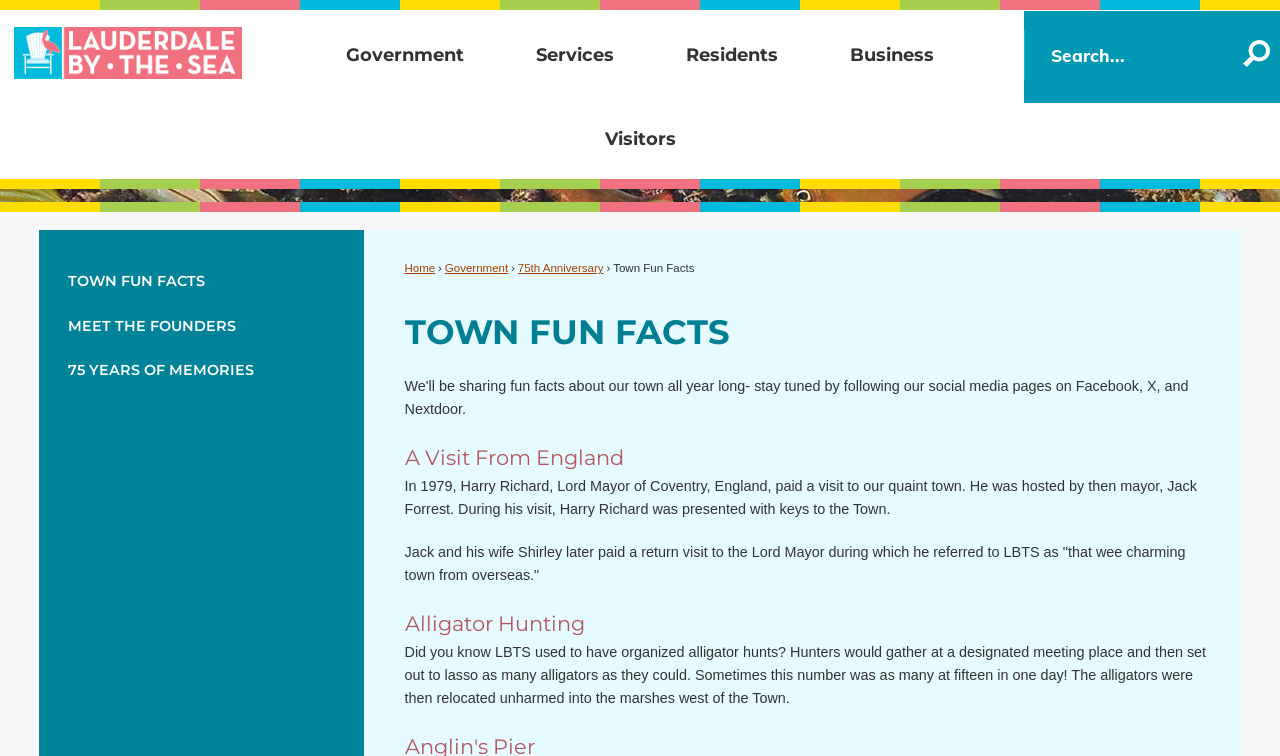What is the text of the first menu item?
Answer the question based on the image using a single word or a brief phrase.

Government